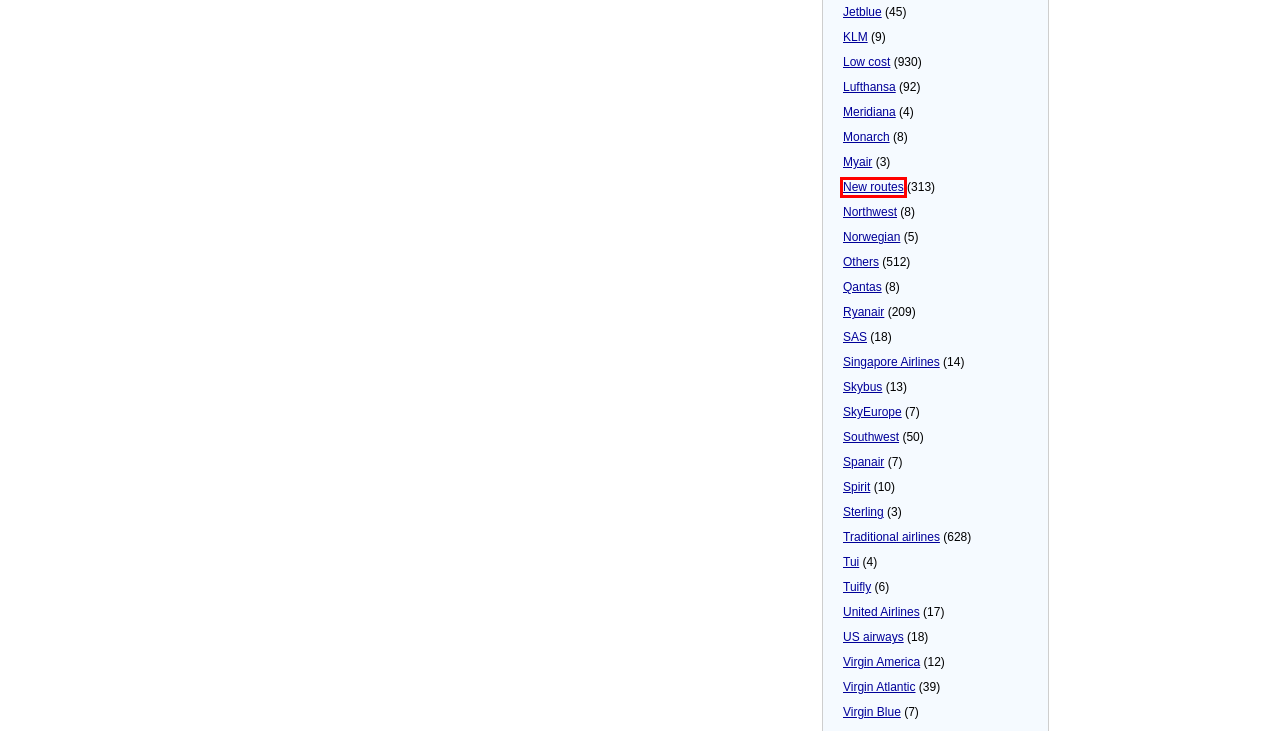Given a screenshot of a webpage with a red bounding box highlighting a UI element, determine which webpage description best matches the new webpage that appears after clicking the highlighted element. Here are the candidates:
A. News about Southwest Archives - Trabber News - Trabber News
B. News about Virgin Blue Archives - Trabber News - Trabber News
C. News about Lufthansa Archives - Trabber News - Trabber News
D. News about Singapore Airlines Archives - Trabber News - Trabber News
E. News about SkyEurope Archives - Trabber News - Trabber News
F. News about US airways Archives - Trabber News - Trabber News
G. News about New routes Archives - Trabber News - Trabber News
H. News about Meridiana Archives - Trabber News - Trabber News

G